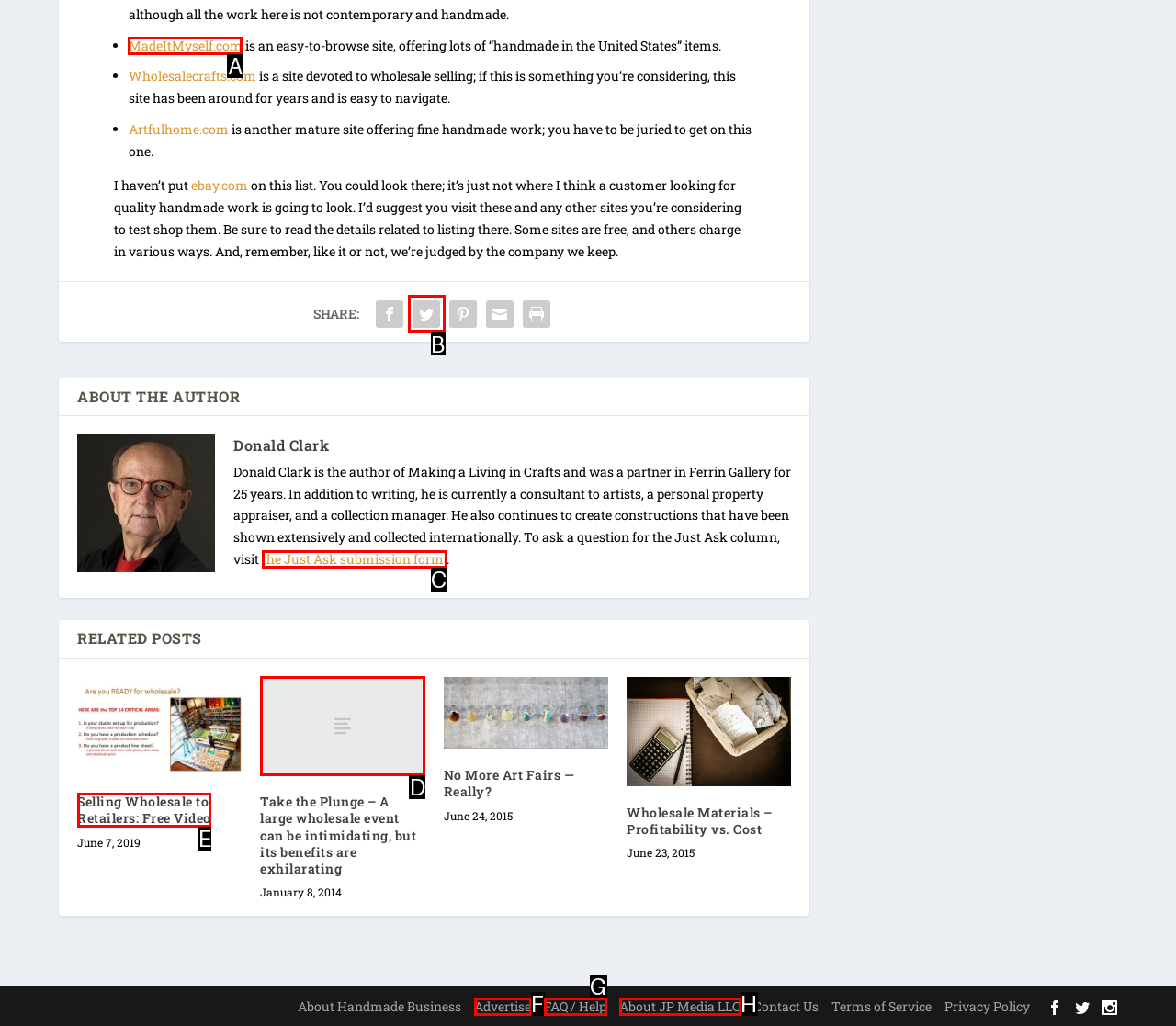Tell me which one HTML element I should click to complete the following task: Visit MadeItMyself.com Answer with the option's letter from the given choices directly.

A